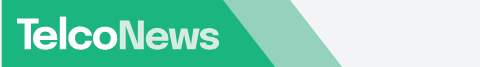What is the purpose of the TelcoNews platform?
Look at the screenshot and provide an in-depth answer.

According to the caption, TelcoNews is a platform dedicated to delivering telecommunications news specifically tailored for ICT decision-makers, which suggests that the primary purpose of the platform is to provide news related to telecommunications.